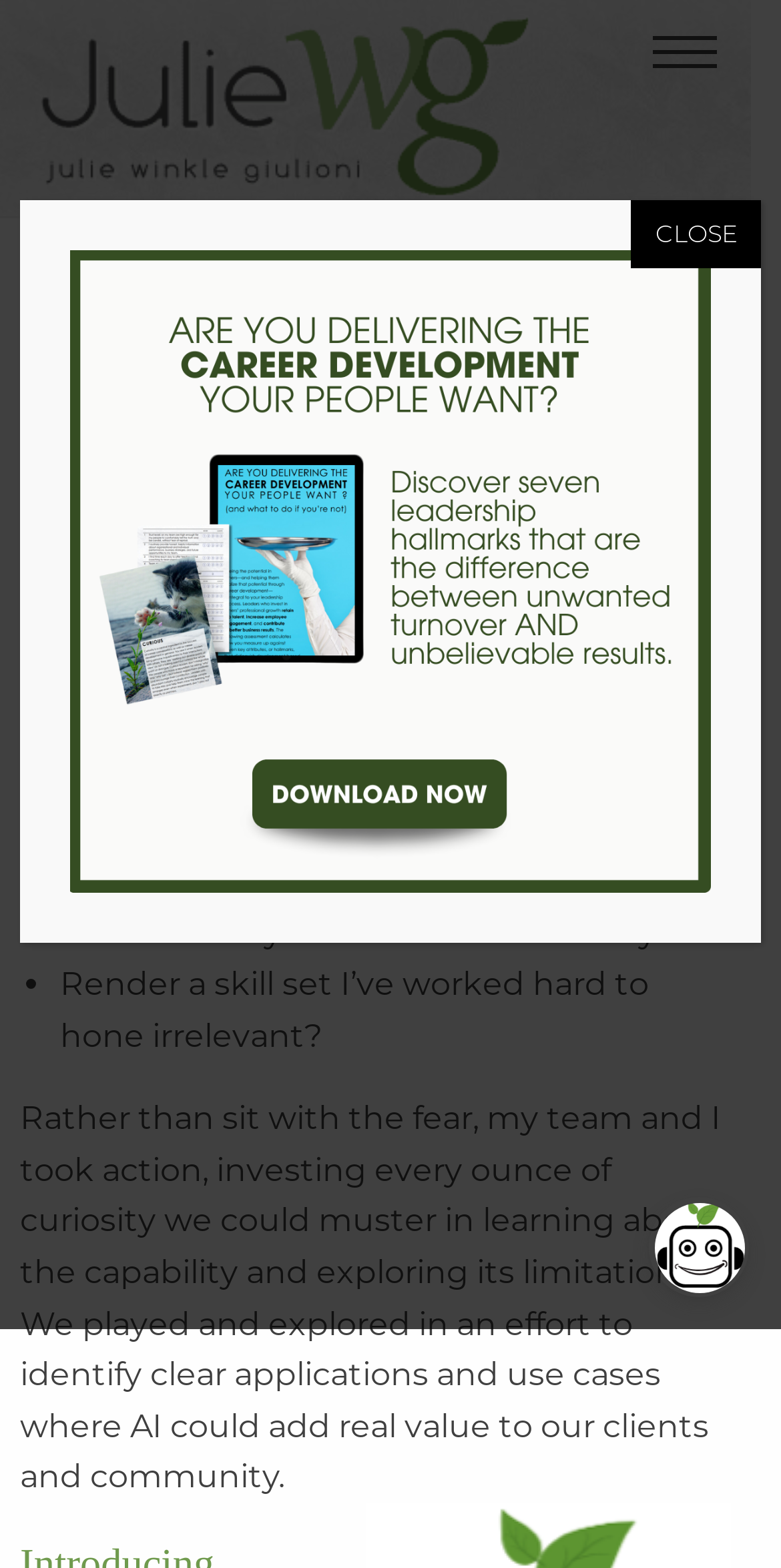Answer the question briefly using a single word or phrase: 
How many social media links are present in the header?

4